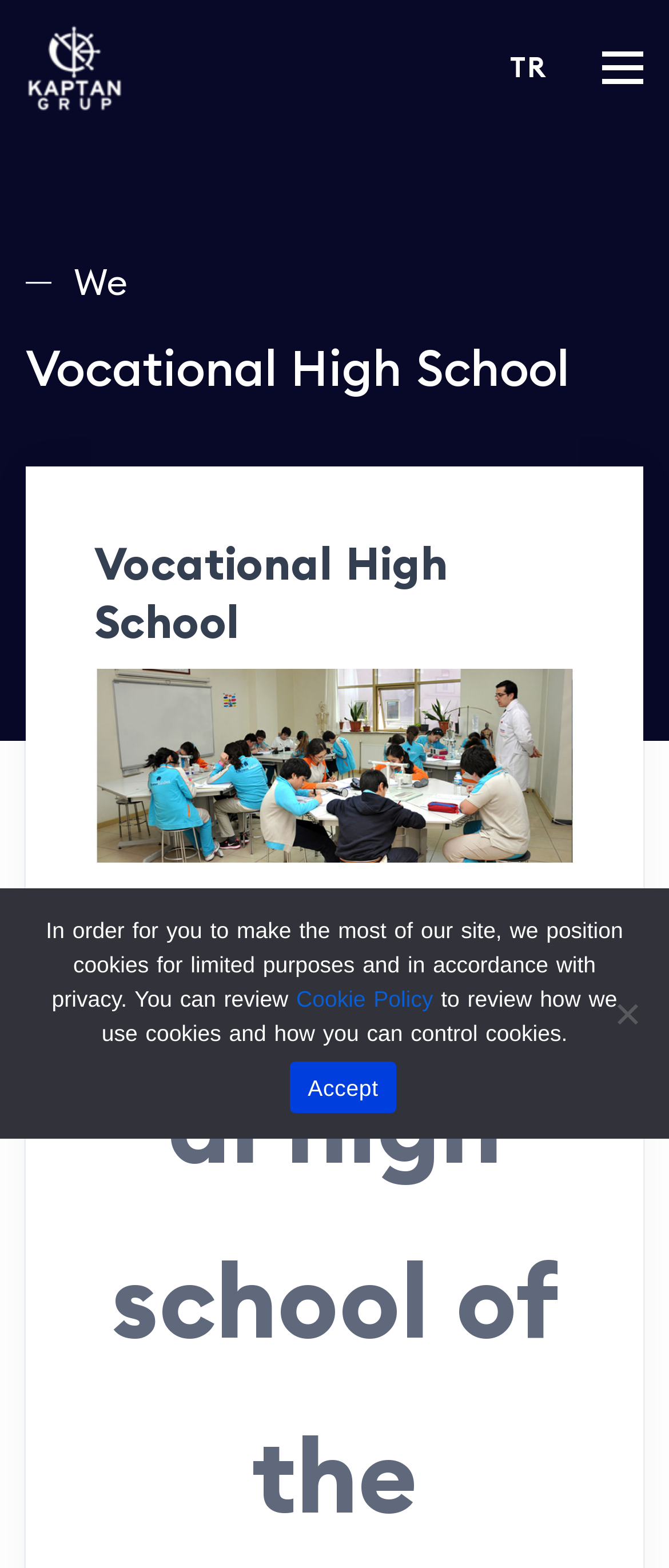Please look at the image and answer the question with a detailed explanation: What is the language of the link on the top right?

I found a link on the top right of the webpage with the text 'TR', which suggests that it is a language selection option, and 'TR' is the abbreviation for Turkish.